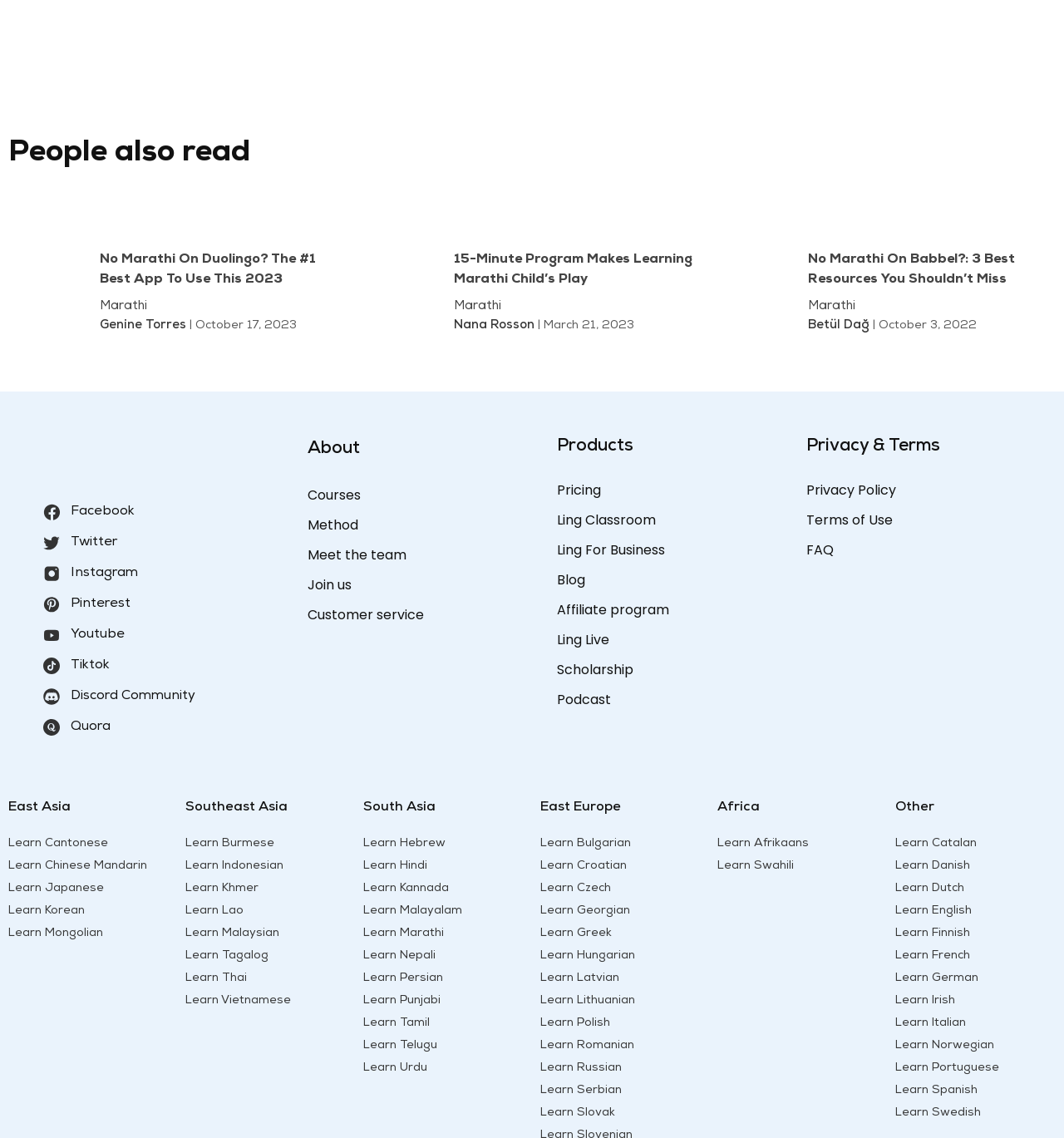Identify the bounding box of the UI element that matches this description: "Facebook".

[0.039, 0.441, 0.258, 0.459]